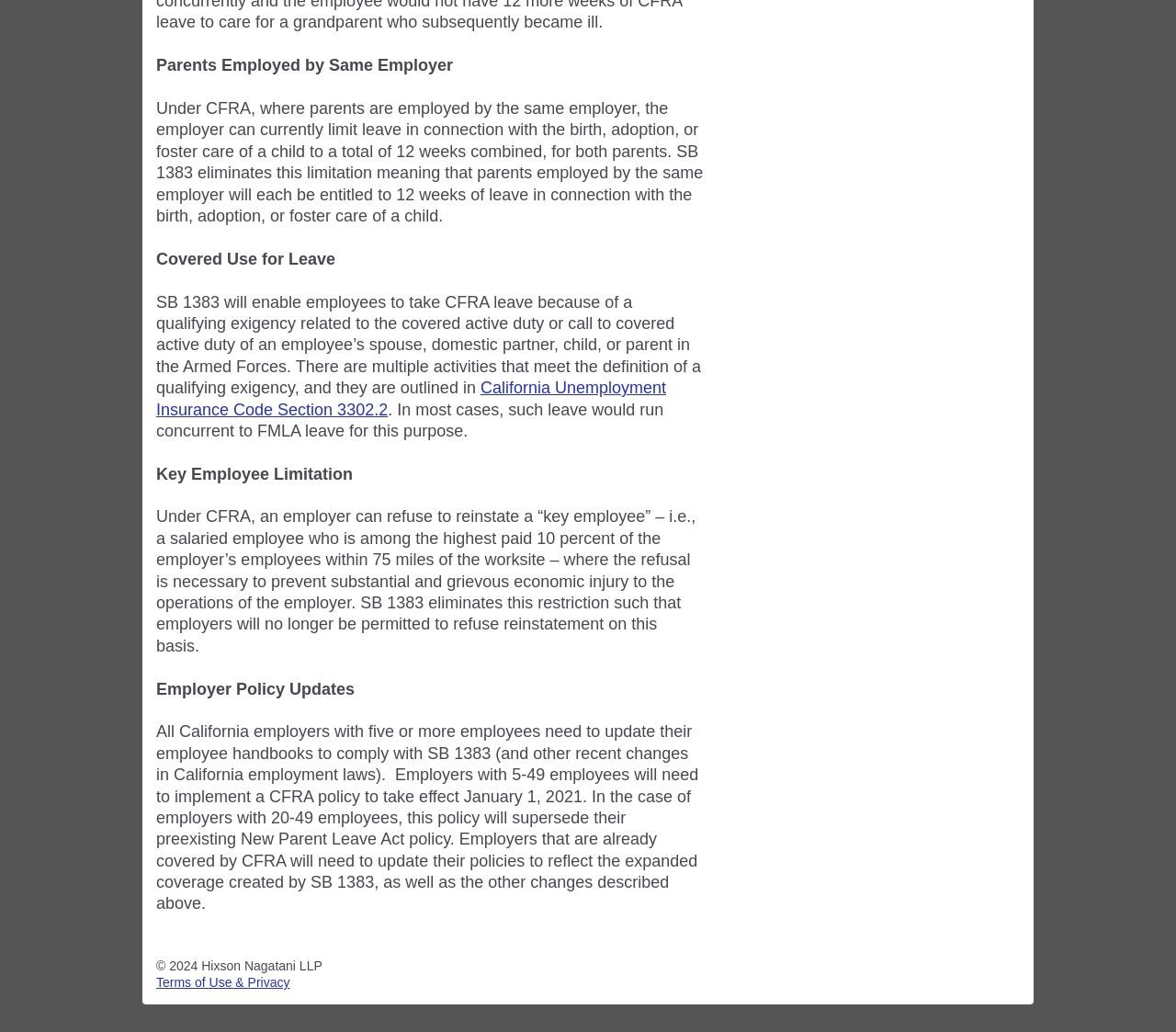Respond to the following question using a concise word or phrase: 
What is a key employee under CFRA?

Salaried employee among highest paid 10%